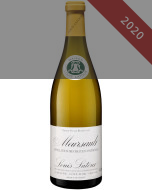Generate an in-depth description of the visual content.

The image features a bottle of wine labeled "Louis Latour Meursault 2020." The bottle showcases a classic design, prominently displaying the name "Meursault" in an elegant script. A green and gold emblem near the neck indicates its authenticity and brand heritage. The wine's color is a rich golden hue, reflecting its quality, while a stylish grey background highlights the bottle, enhancing its visual appeal. This vintage denotes a notable year for wine enthusiasts, suggesting a refined taste experience associated with the prestigious Meursault designation.